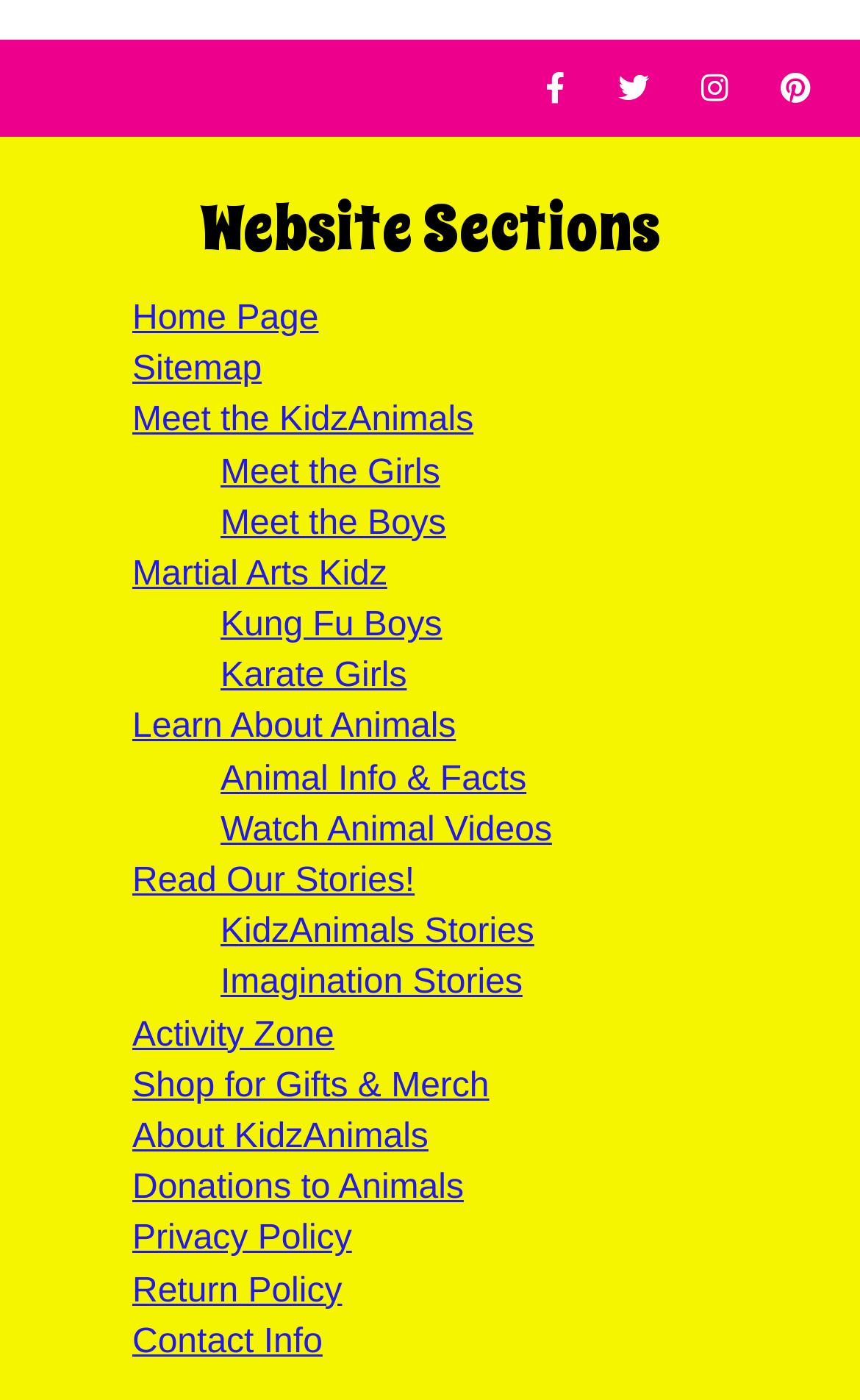Pinpoint the bounding box coordinates of the element to be clicked to execute the instruction: "Visit the Facebook page".

None